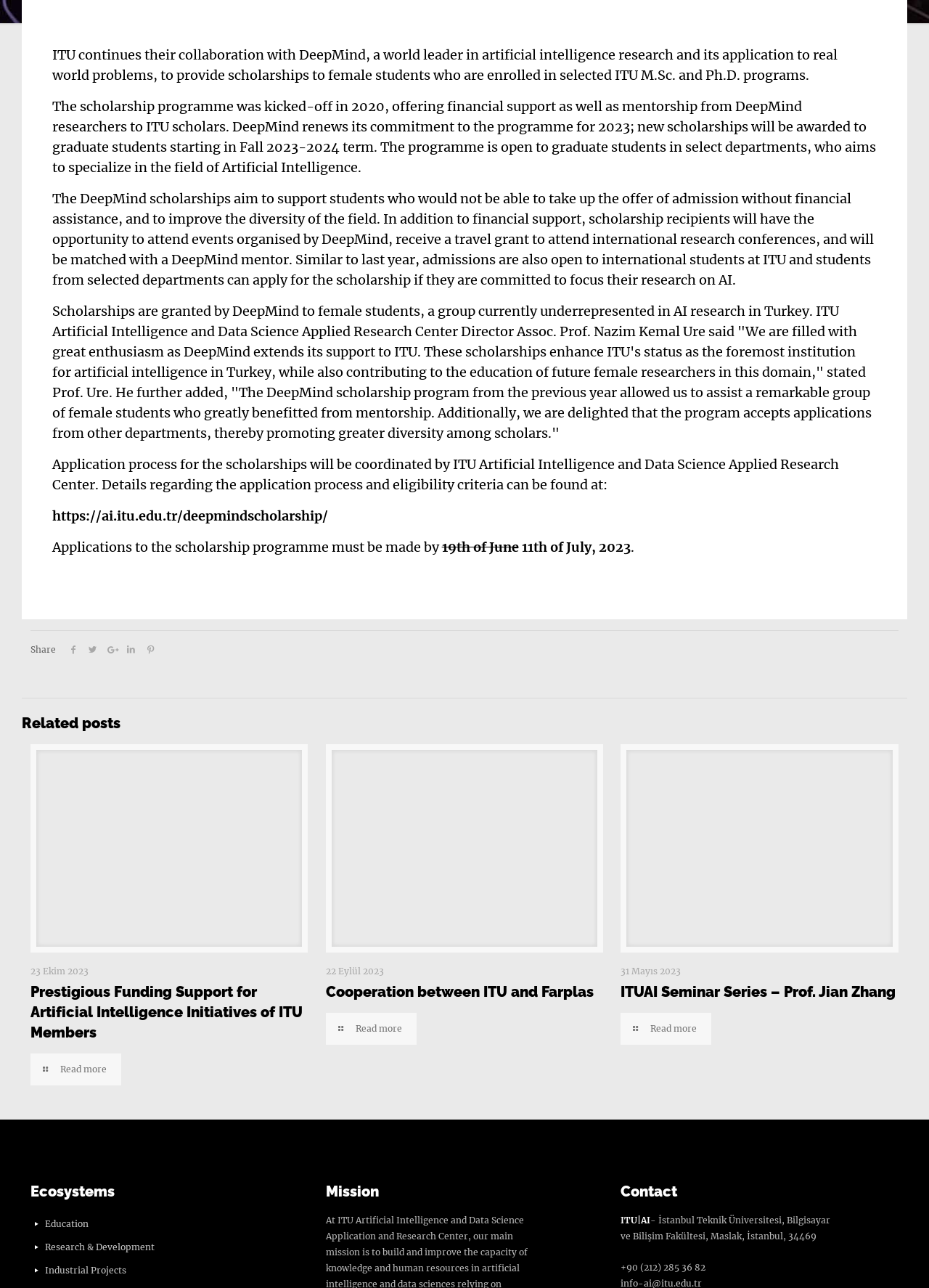Find the bounding box coordinates for the HTML element specified by: "Research & Development".

[0.048, 0.964, 0.166, 0.972]